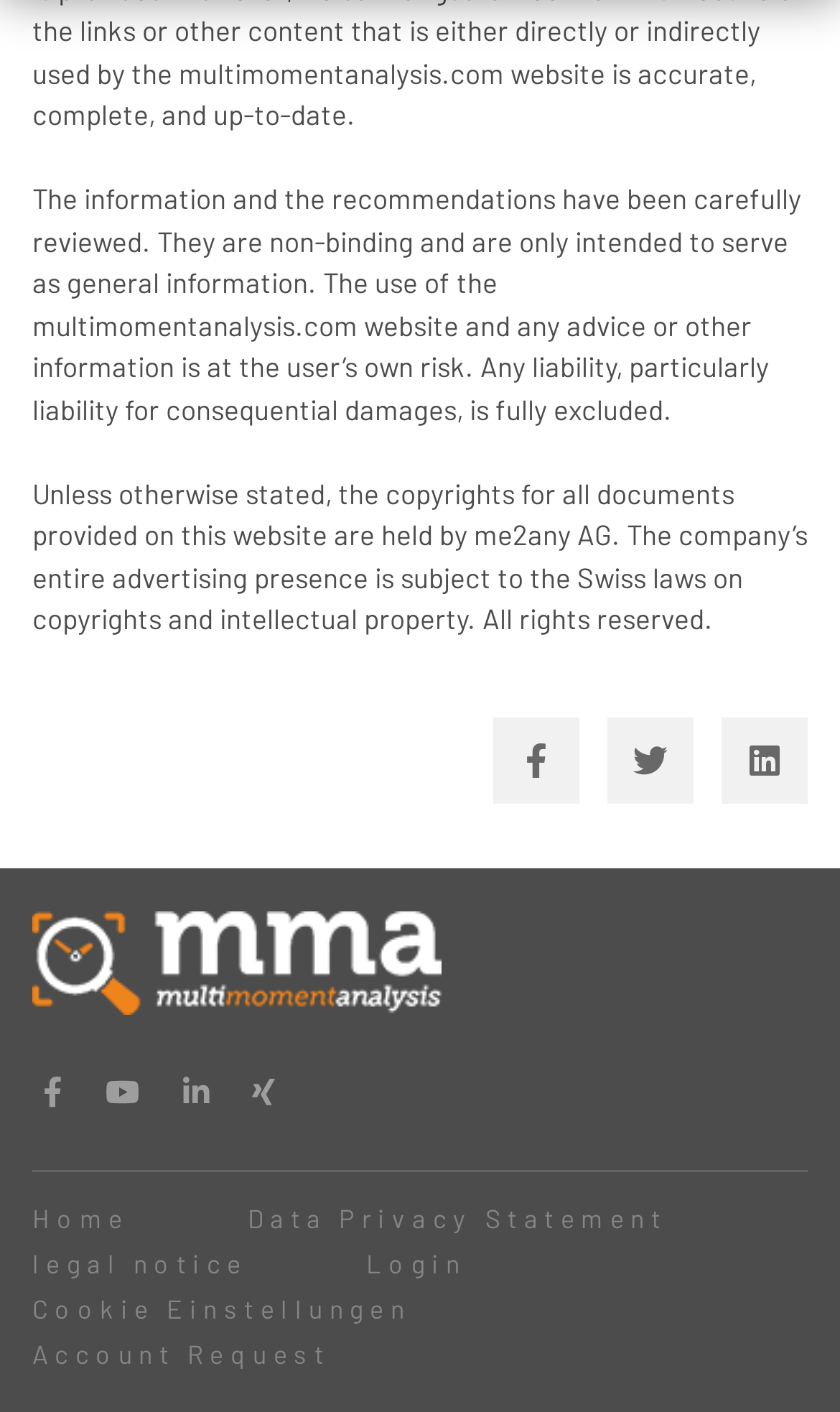Respond with a single word or phrase to the following question: What is the copyright holder of the website content?

me2any AG